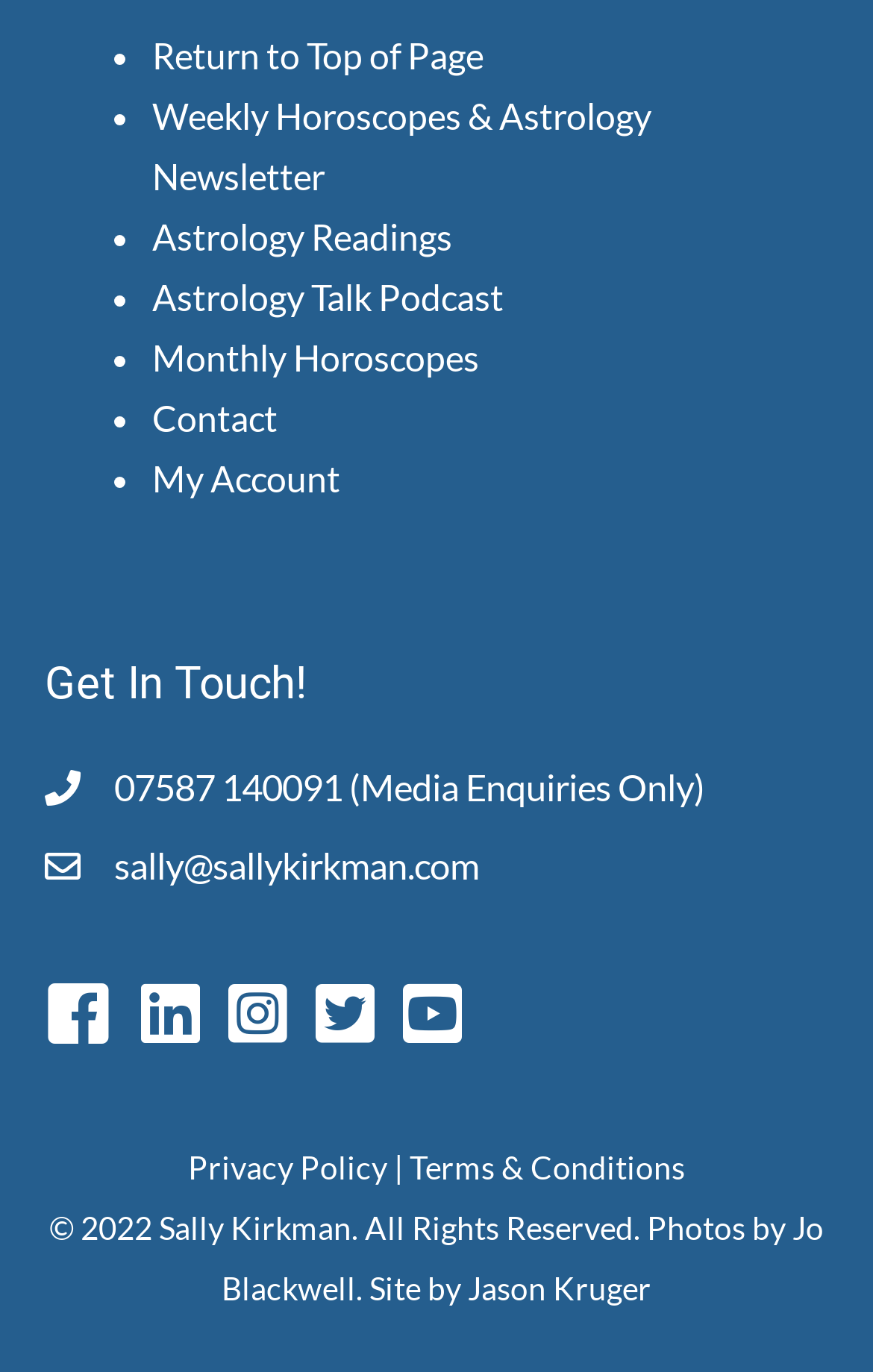Can you find the bounding box coordinates for the element that needs to be clicked to execute this instruction: "Contact Sally Kirkman"? The coordinates should be given as four float numbers between 0 and 1, i.e., [left, top, right, bottom].

[0.131, 0.551, 0.808, 0.596]